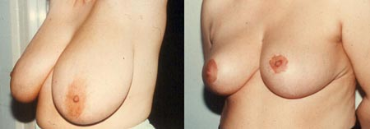What is the noticeable difference in the nipple area?
Based on the image, provide a one-word or brief-phrase response.

Repositioning